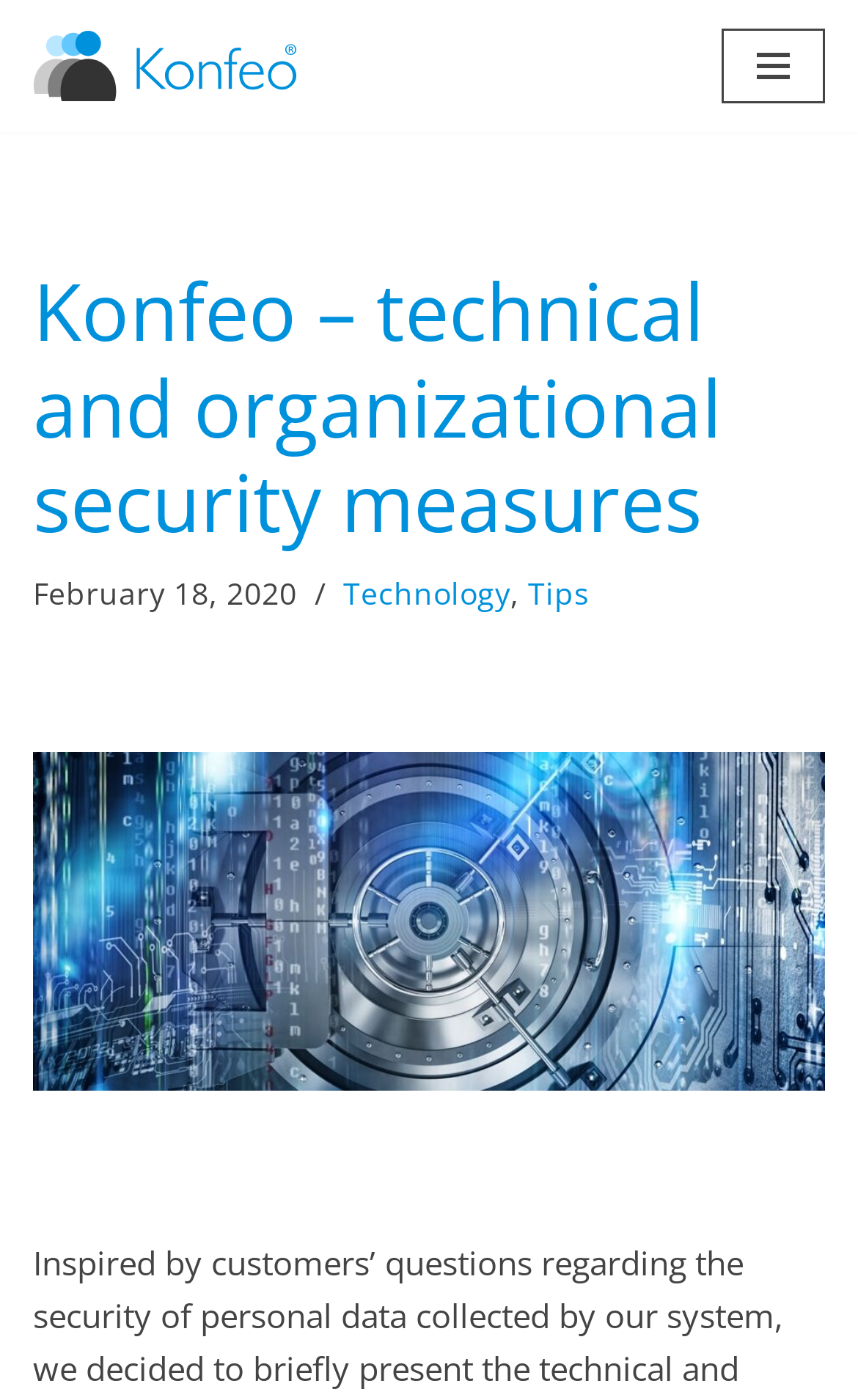What is the date of the current article?
Make sure to answer the question with a detailed and comprehensive explanation.

I found the date of the current article by looking at the time element on the webpage, which is located below the main heading and above the links to 'Technology' and 'Tips'. The static text within the time element reads 'February 18, 2020'.